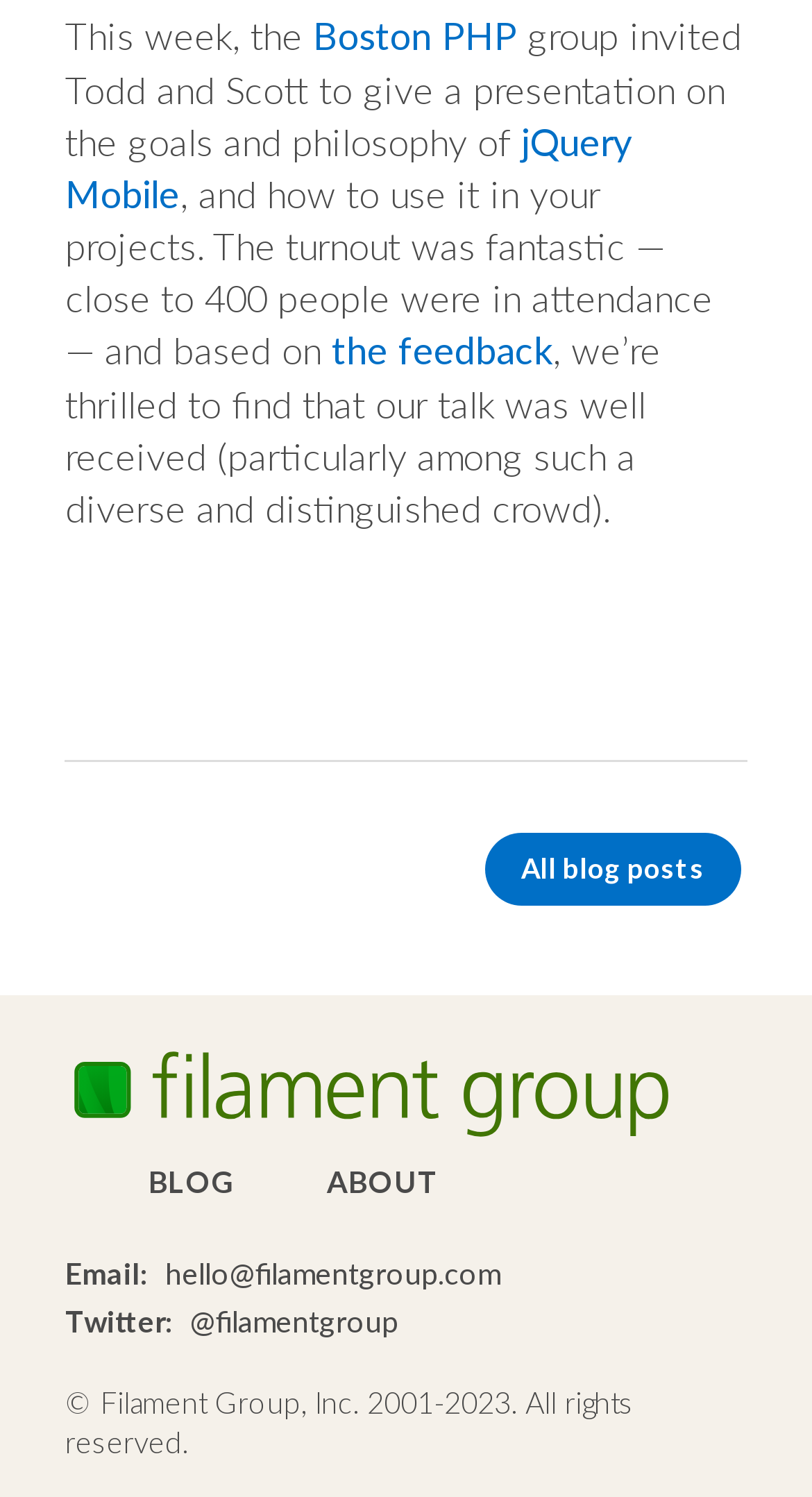Show the bounding box coordinates of the region that should be clicked to follow the instruction: "contact via email."

[0.203, 0.838, 0.616, 0.862]